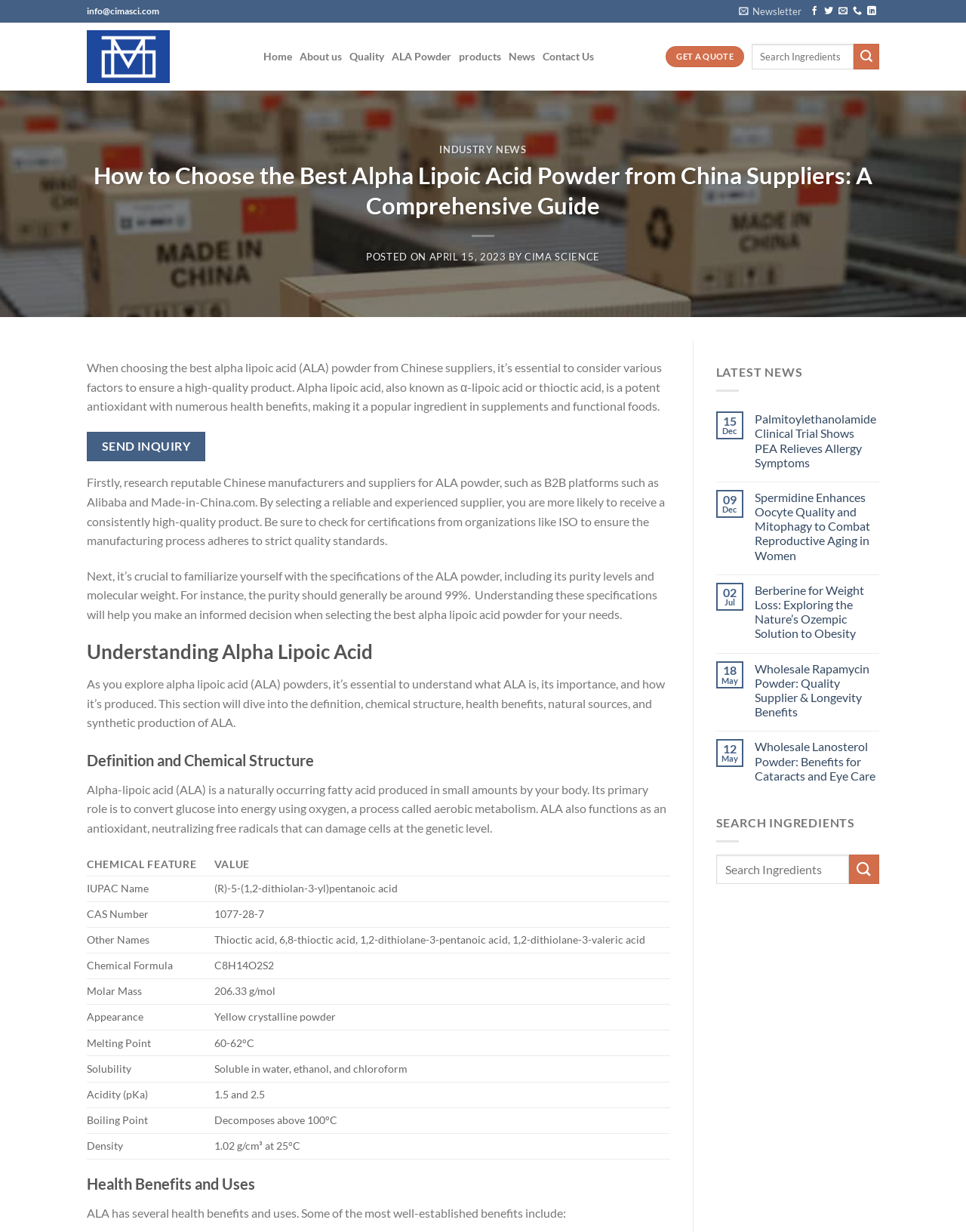Generate a comprehensive caption for the webpage you are viewing.

This webpage is about choosing the best alpha lipoic acid powder from China suppliers. At the top, there is a navigation menu with links to "Home", "About us", "Quality", "ALA Powder", "Products", "News", and "Contact Us". On the right side of the navigation menu, there is a search bar with a submit button. Below the navigation menu, there is a section with links to social media platforms, including Facebook, Twitter, and LinkedIn, as well as an email address and a phone number.

The main content of the webpage is divided into several sections. The first section is an introduction to alpha lipoic acid powder, explaining its importance and how to choose a high-quality product. This section includes a link to send an inquiry.

The next section is titled "Understanding Alpha Lipoic Acid" and provides information about the definition, chemical structure, health benefits, and natural sources of alpha lipoic acid. This section includes a table with detailed information about the chemical features of alpha lipoic acid.

Following this section, there is a section titled "Health Benefits and Uses" that lists the benefits of alpha lipoic acid.

On the right side of the webpage, there is a complementary section with a heading "LATEST NEWS" and a layout table with news articles.

At the bottom of the webpage, there is a call-to-action button "GET A QUOTE" and a link to "SEND INQUIRY".